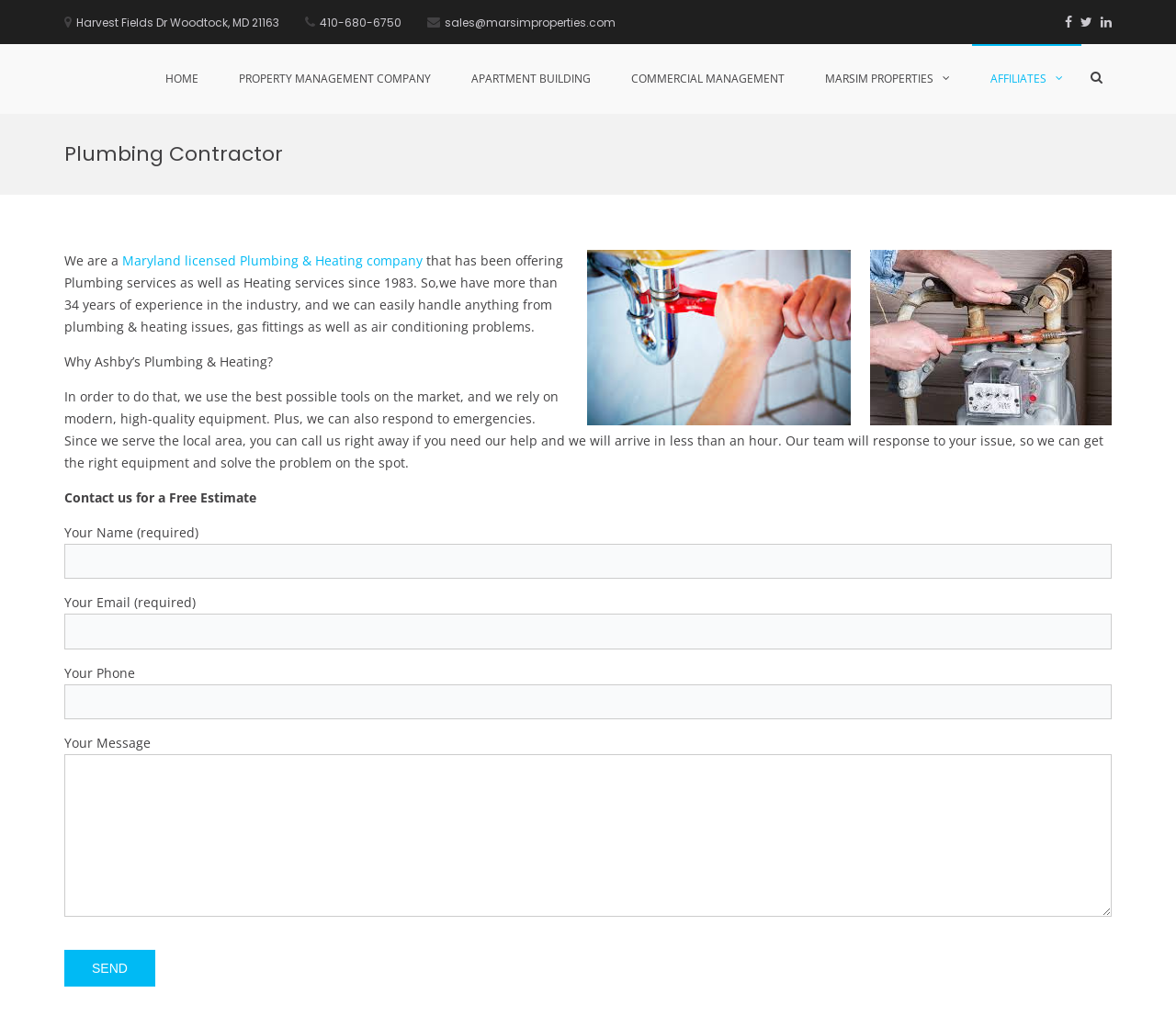How long has the company been in business?
Refer to the image and give a detailed answer to the query.

According to the webpage, the company has been offering plumbing and heating services since 1983, which means they have more than 34 years of experience in the industry.